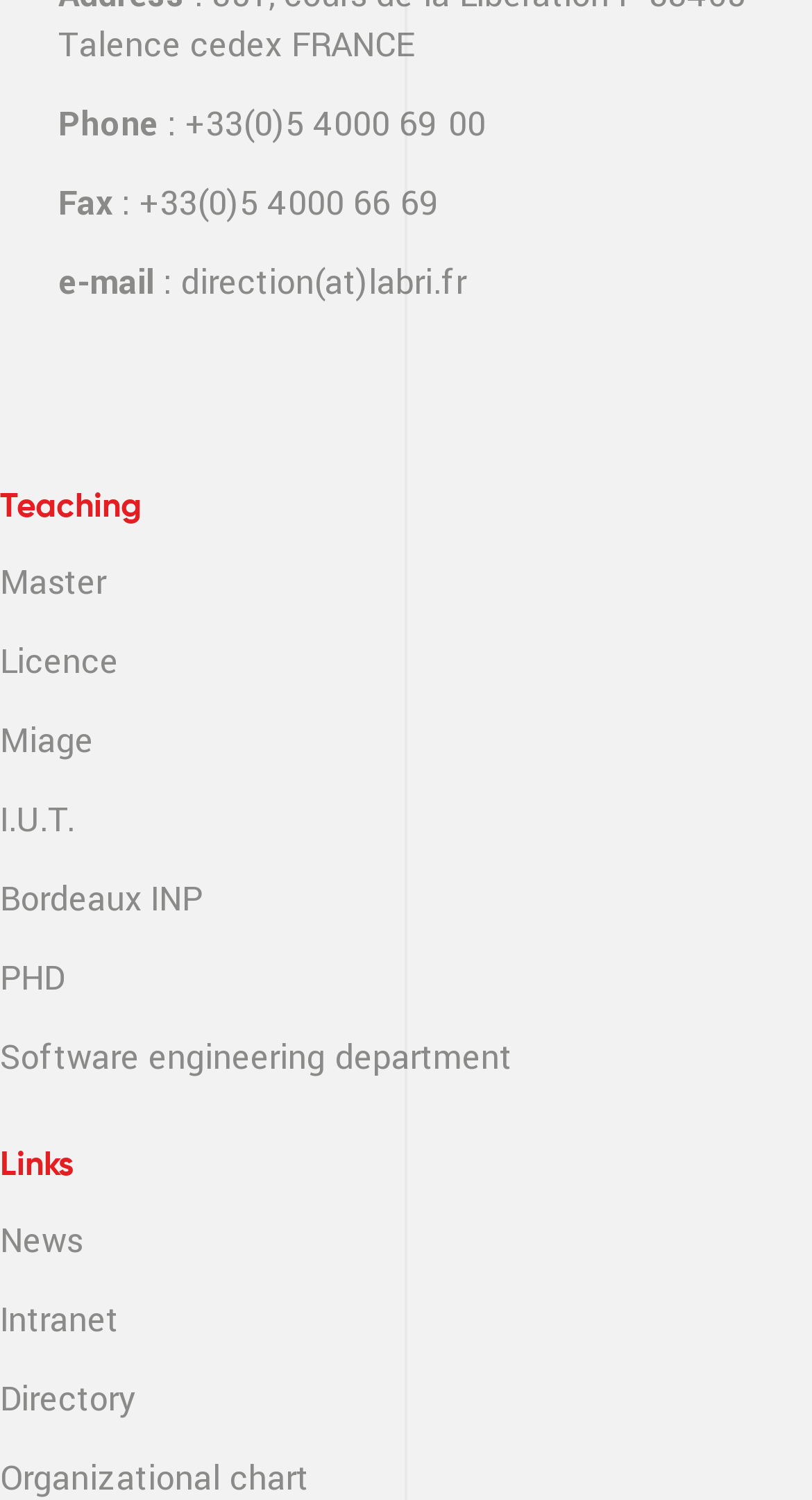What is the fax number?
Give a detailed response to the question by analyzing the screenshot.

I found the fax number by looking at the StaticText element with the OCR text '+33(0)5 4000 66 69' which is located next to the 'Fax' label.